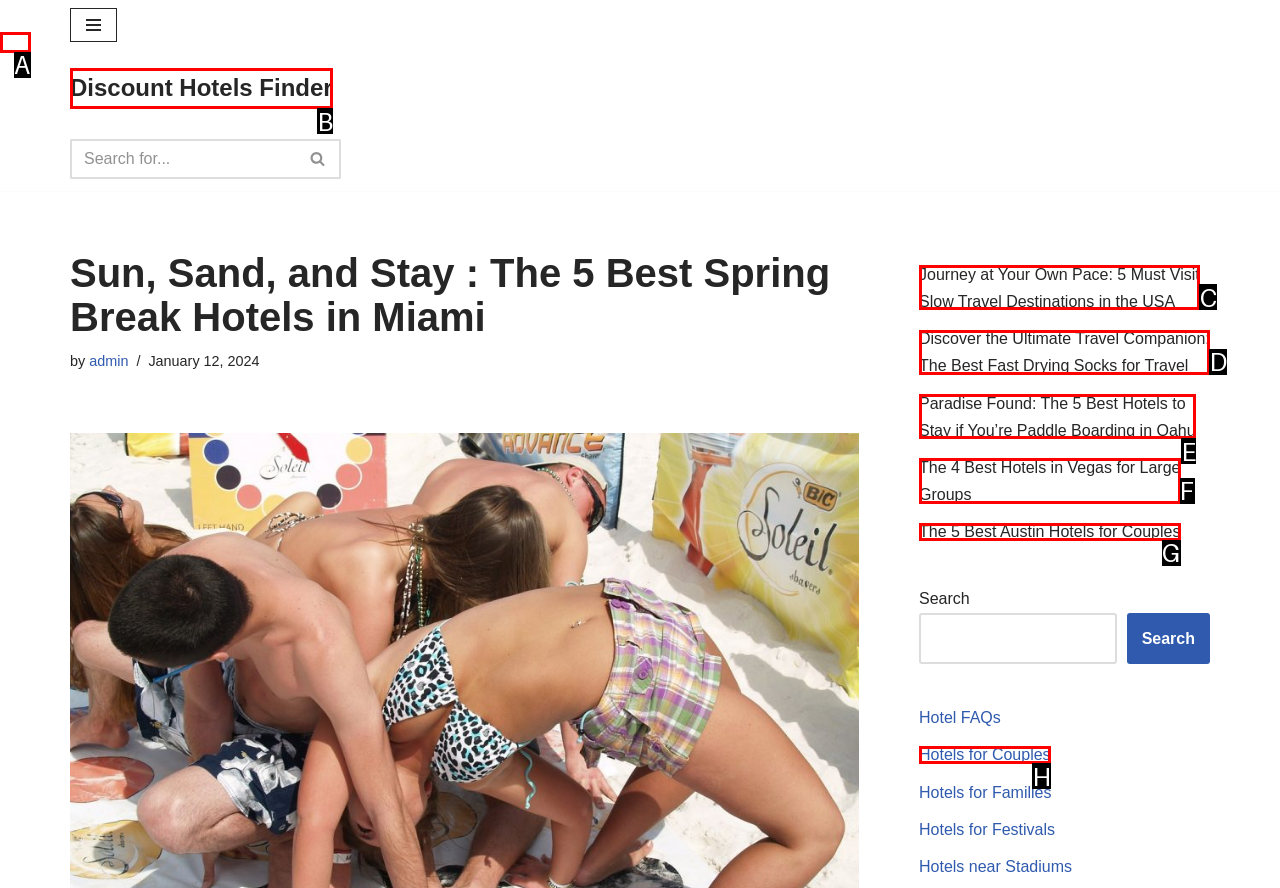Identify the HTML element I need to click to complete this task: Explore hotels for couples Provide the option's letter from the available choices.

H